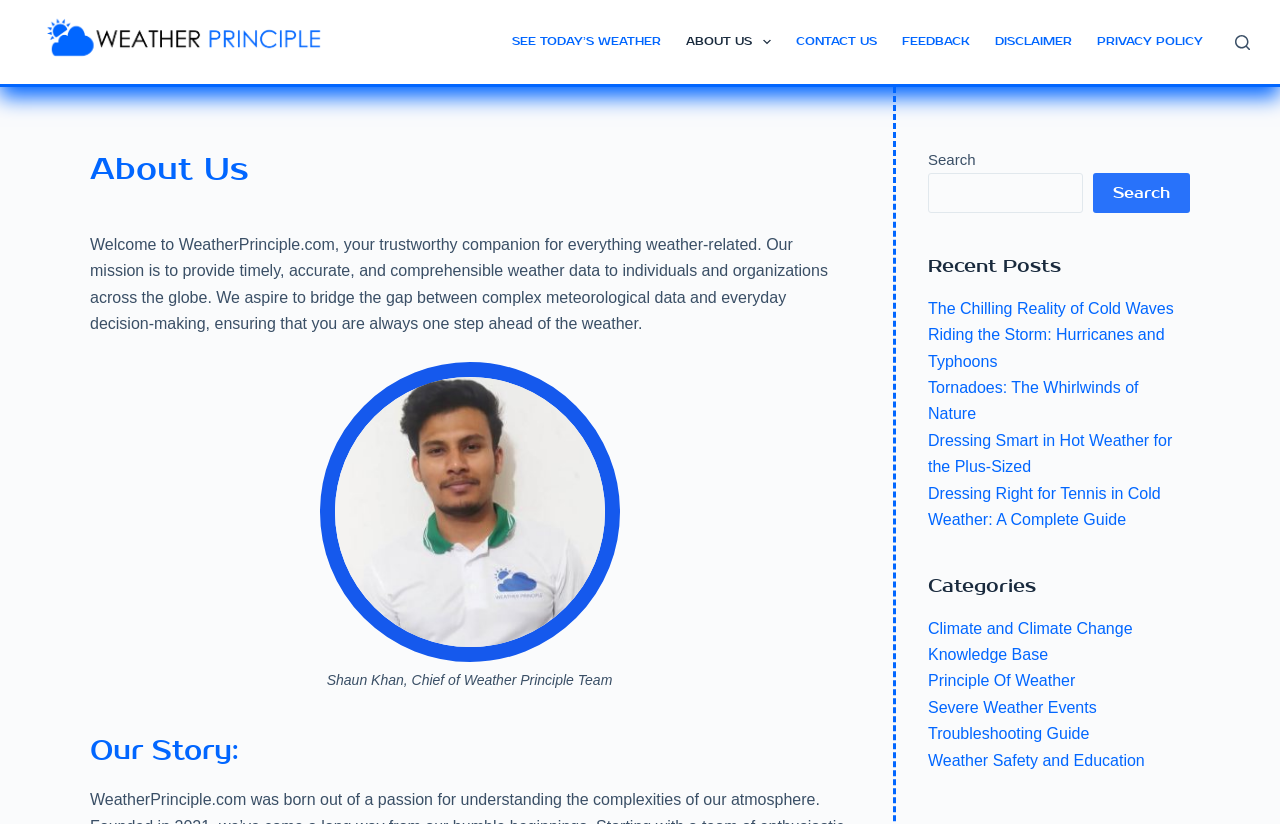Locate the bounding box coordinates for the element described below: "Search". The coordinates must be four float values between 0 and 1, formatted as [left, top, right, bottom].

[0.854, 0.21, 0.93, 0.259]